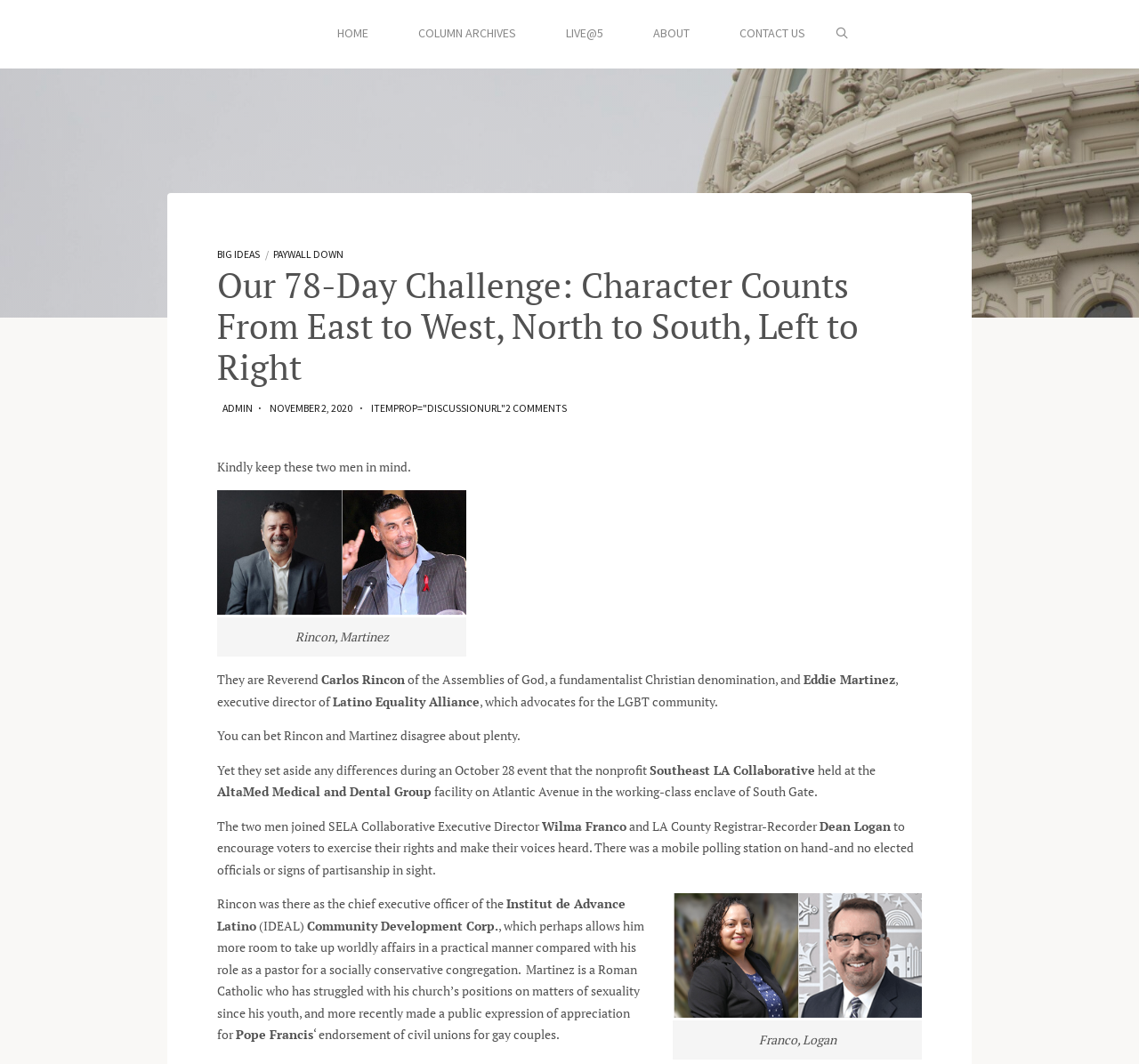Using the information from the screenshot, answer the following question thoroughly:
What is the name of the medical facility where the event was held?

The webpage mentions that the event was held at the AltaMed Medical and Dental Group facility on Atlantic Avenue in South Gate.